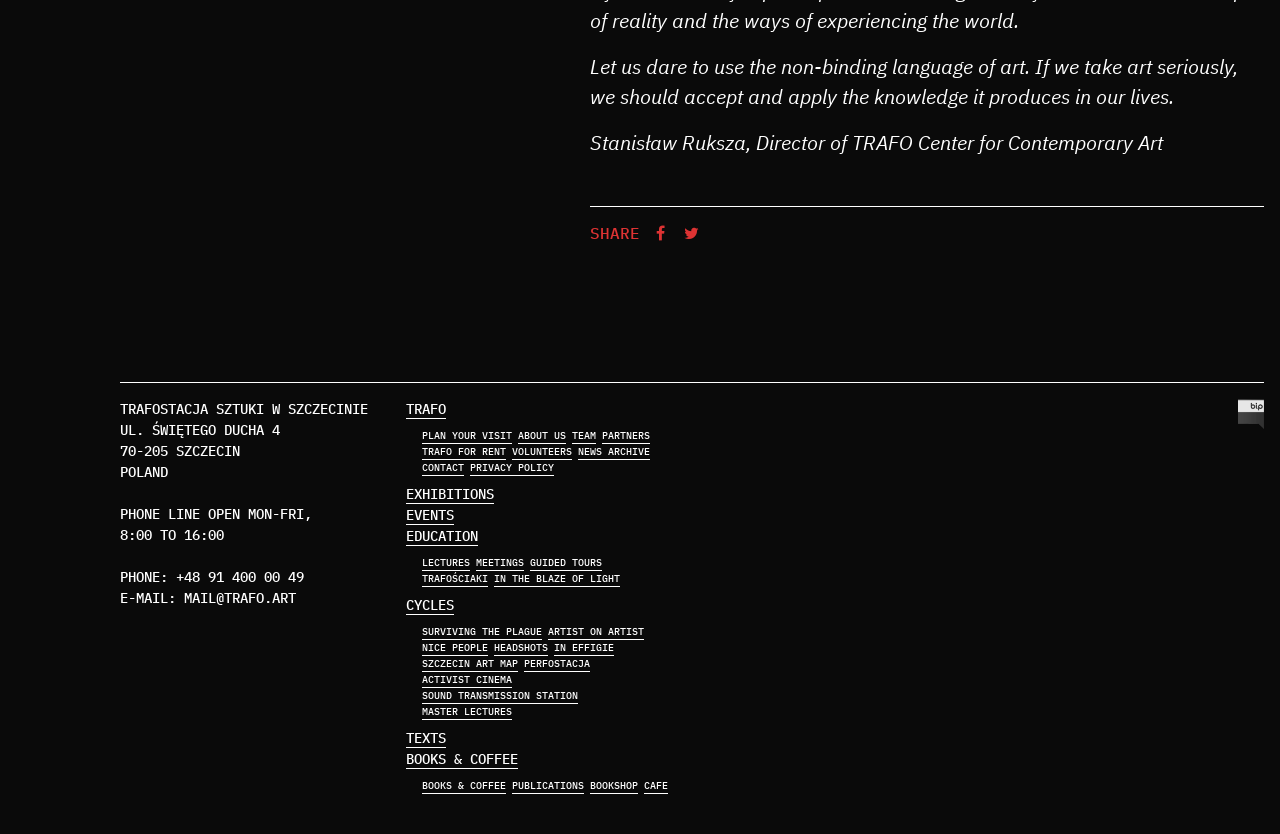Find the bounding box coordinates of the area that needs to be clicked in order to achieve the following instruction: "Click the SHARE link". The coordinates should be specified as four float numbers between 0 and 1, i.e., [left, top, right, bottom].

[0.461, 0.267, 0.508, 0.291]